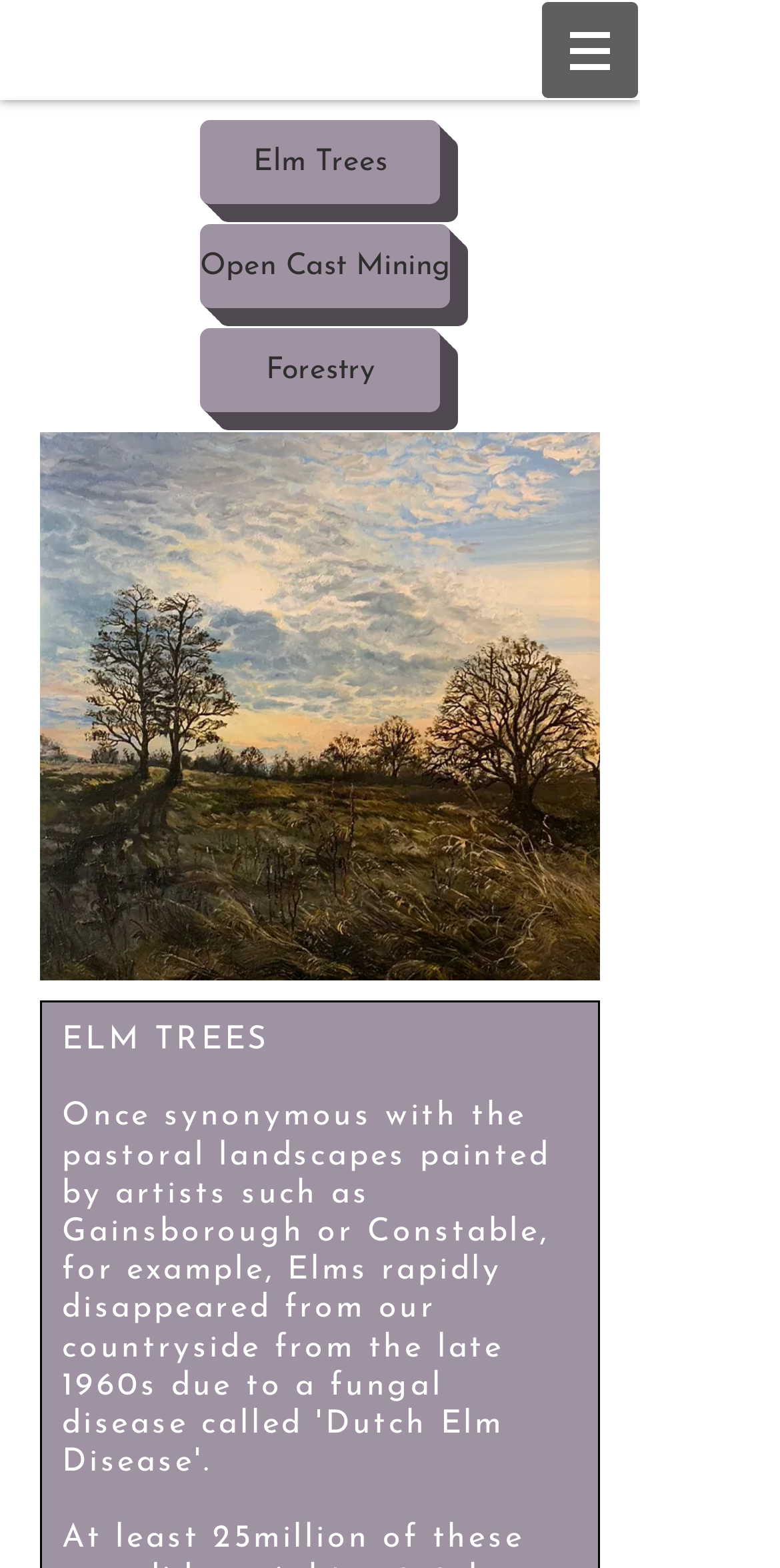Provide the bounding box for the UI element matching this description: "Elm Trees".

[0.256, 0.077, 0.564, 0.13]